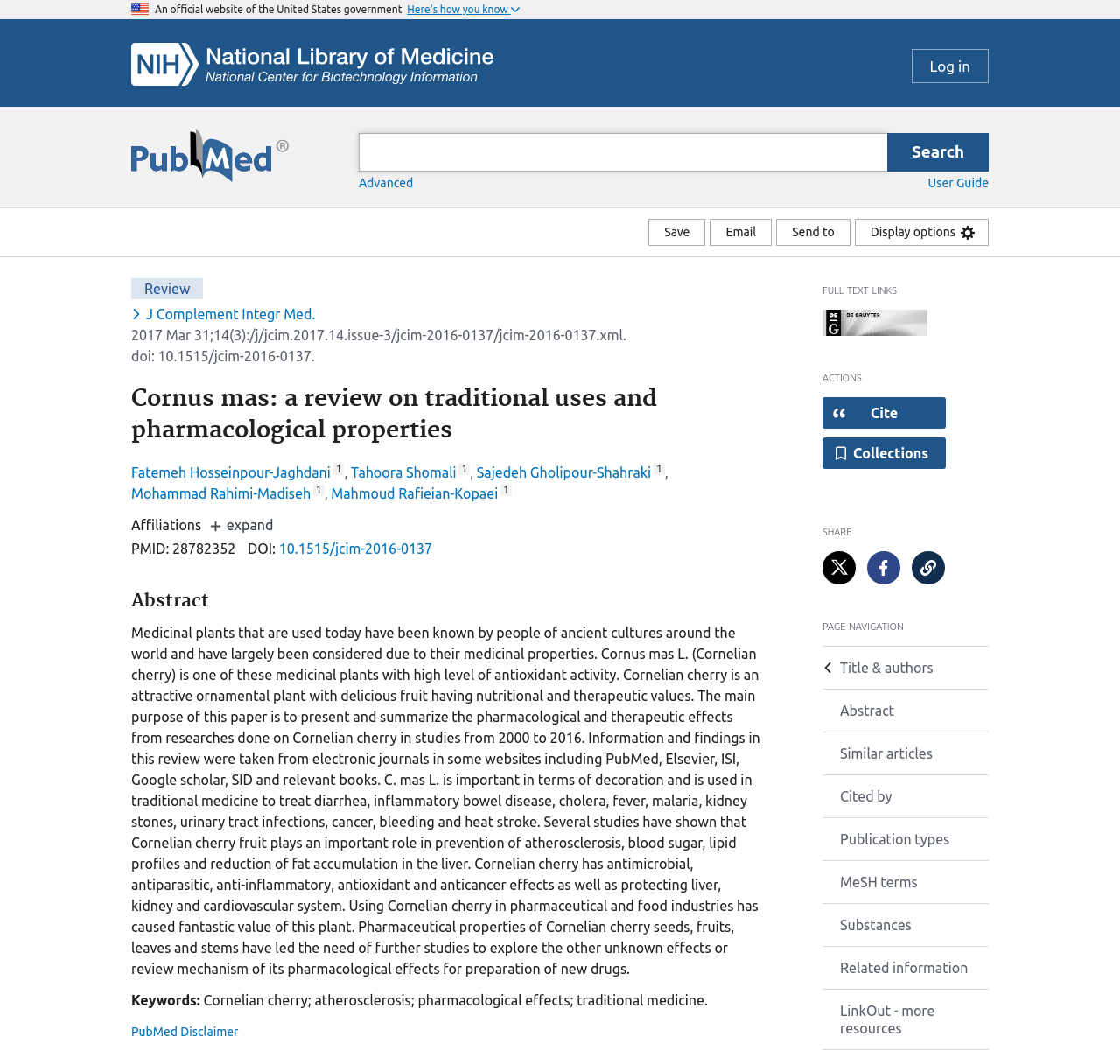Pinpoint the bounding box coordinates of the element that must be clicked to accomplish the following instruction: "Search for a term". The coordinates should be in the format of four float numbers between 0 and 1, i.e., [left, top, right, bottom].

[0.305, 0.125, 0.898, 0.161]